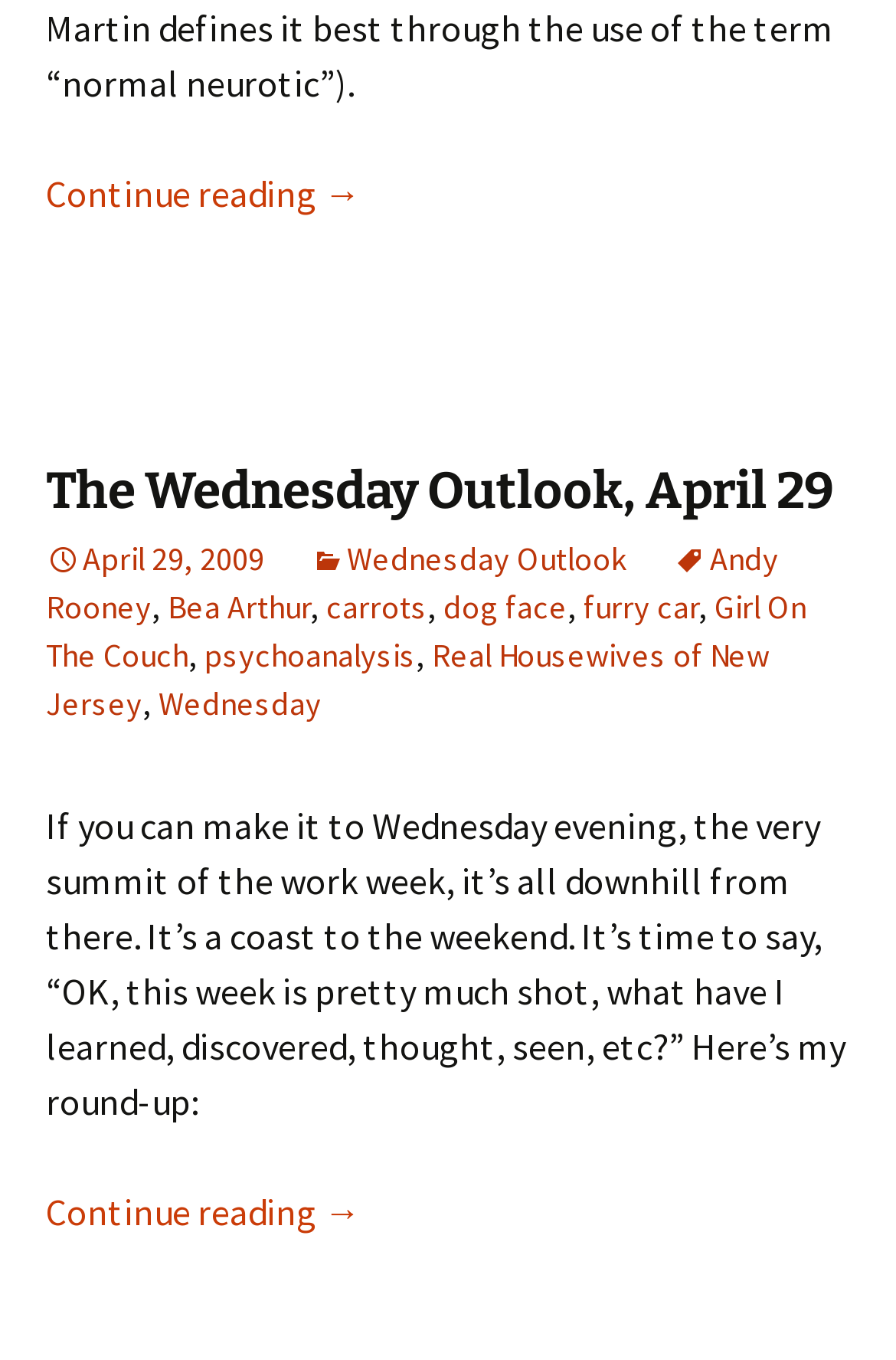Determine the bounding box for the UI element described here: "carrots".

[0.364, 0.431, 0.477, 0.462]